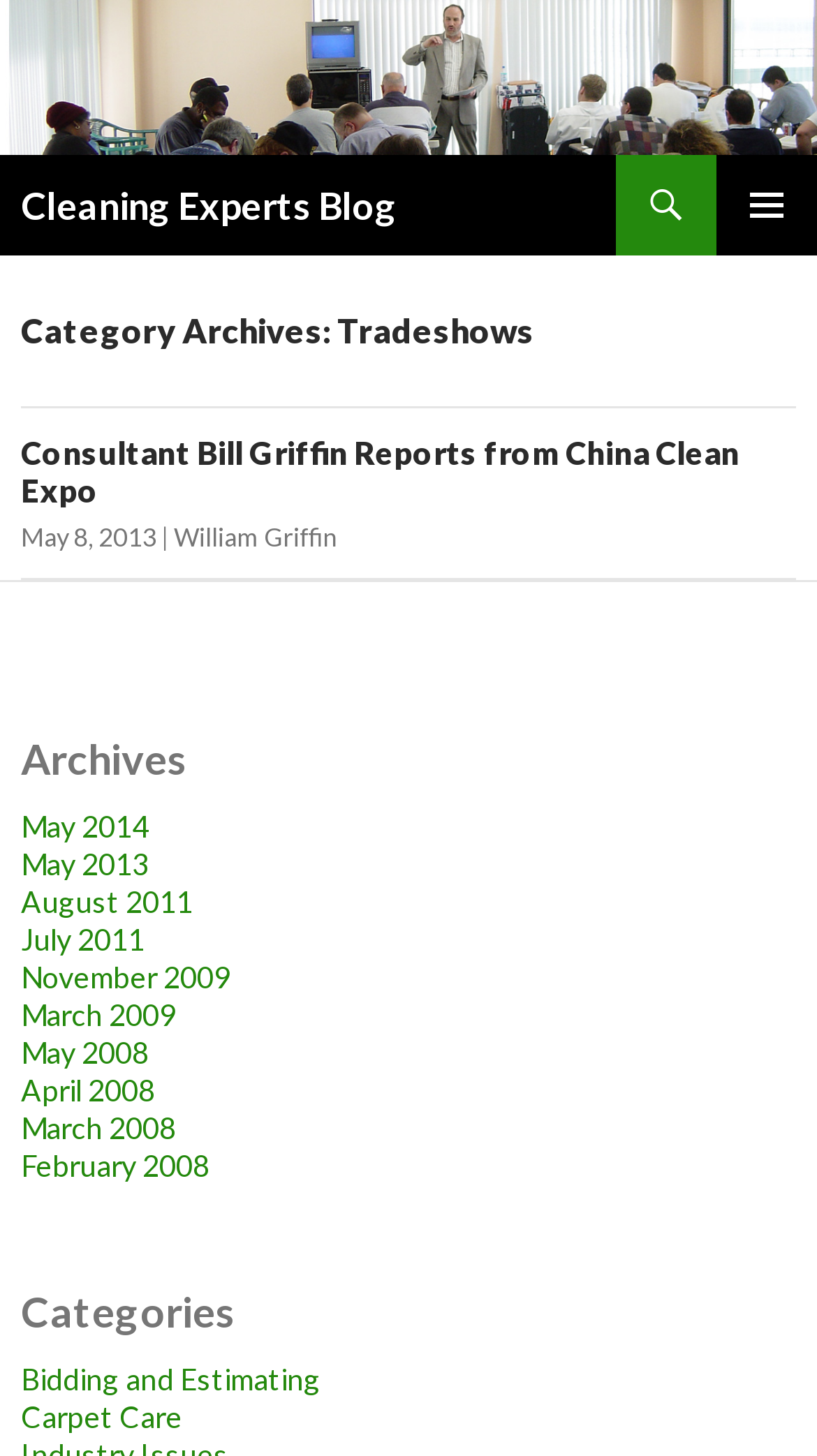Please locate the bounding box coordinates of the element that should be clicked to complete the given instruction: "read Consultant Bill Griffin Reports from China Clean Expo".

[0.026, 0.298, 0.905, 0.35]